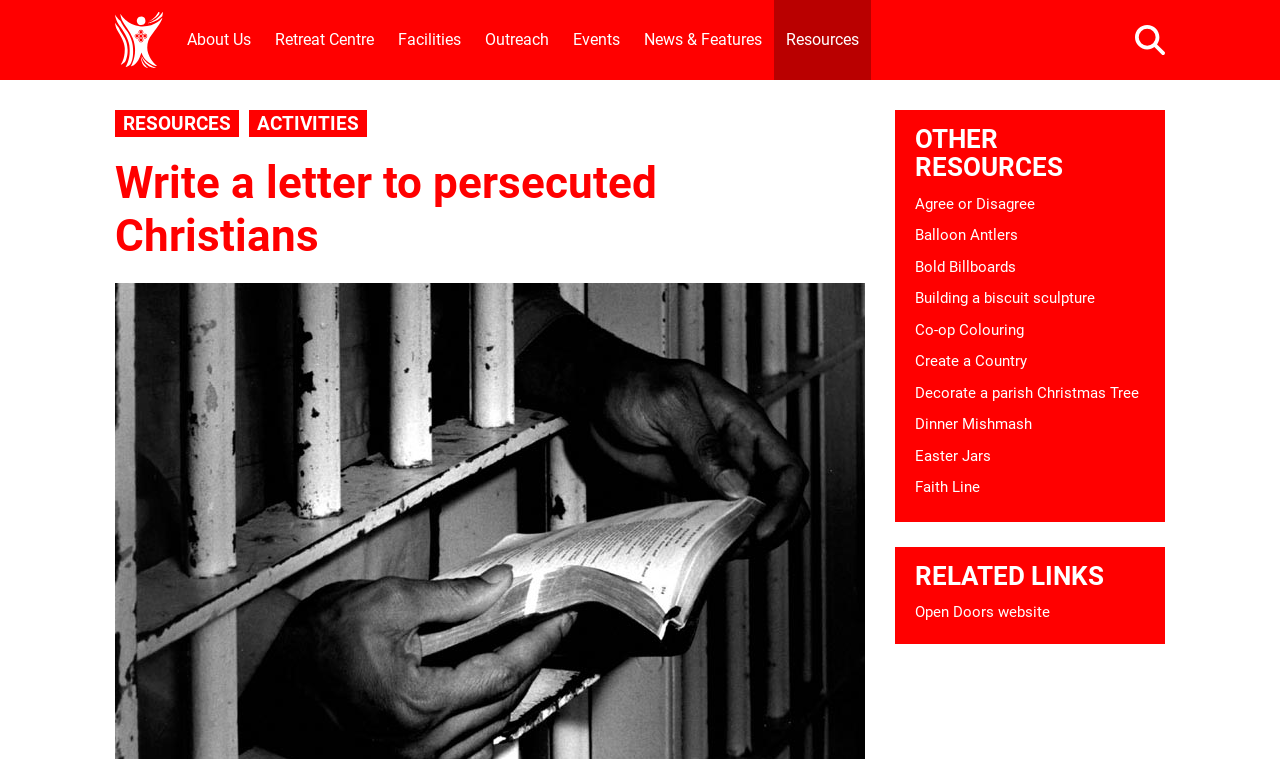Based on the image, please respond to the question with as much detail as possible:
How many headings are on the webpage?

I scanned the webpage and found three headings: 'Diocese of Westminster Youth Ministry', 'Write a letter to persecuted Christians', and 'OTHER RESOURCES'. There are 3 headings in total.